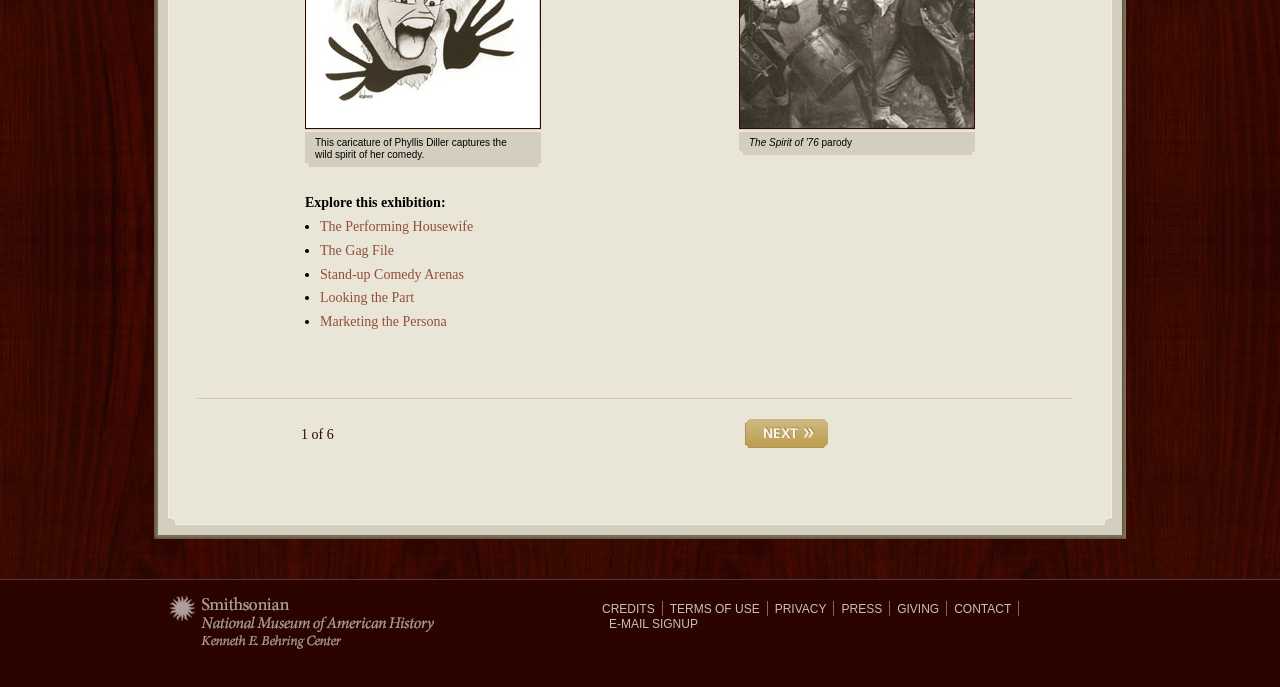Identify the bounding box coordinates of the element to click to follow this instruction: 'Explore the exhibition'. Ensure the coordinates are four float values between 0 and 1, provided as [left, top, right, bottom].

[0.238, 0.285, 0.762, 0.306]